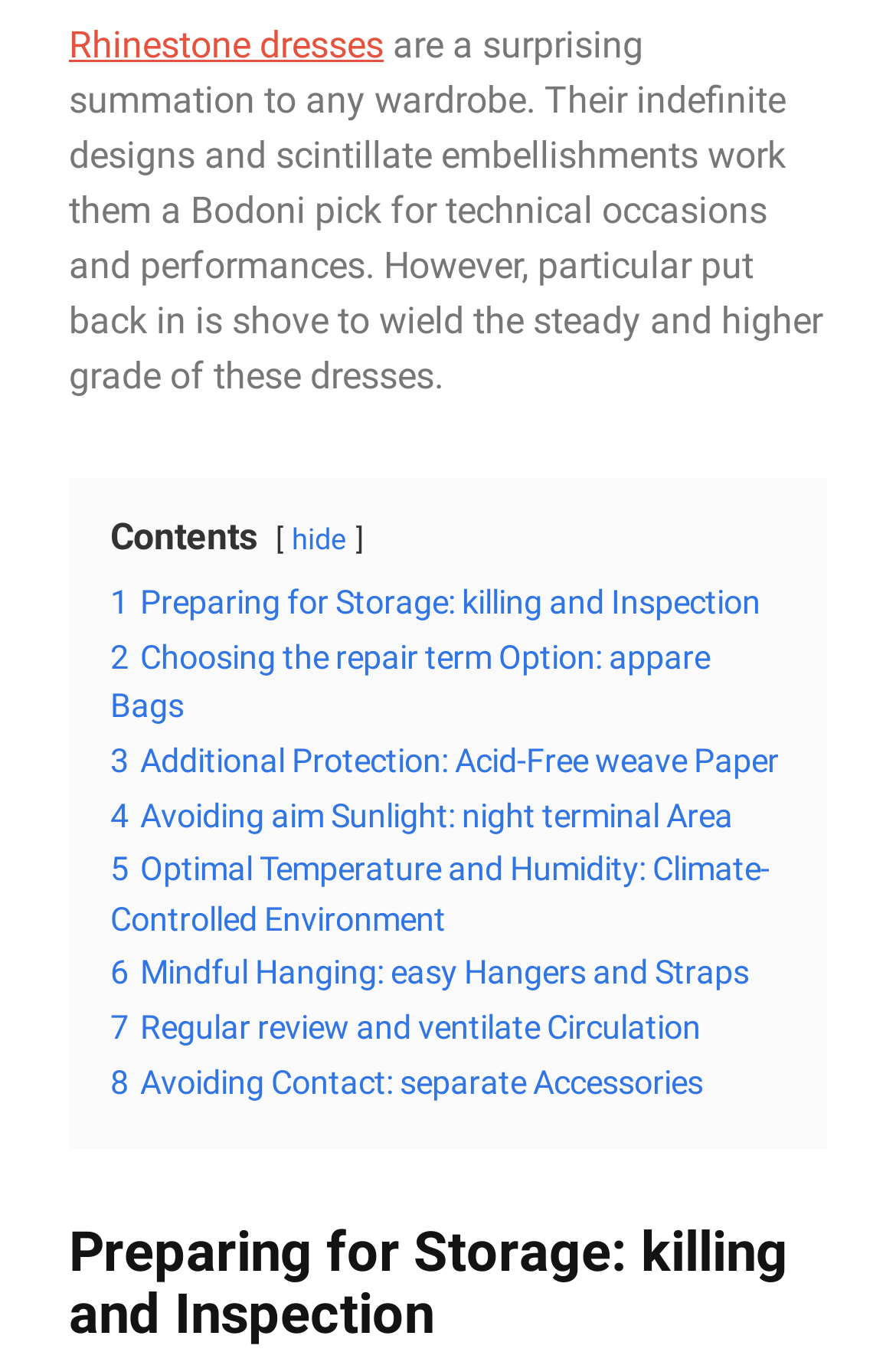Locate the bounding box coordinates of the clickable region to complete the following instruction: "Click on 'Preparing for Storage: killing and Inspection'."

[0.077, 0.905, 0.923, 0.994]